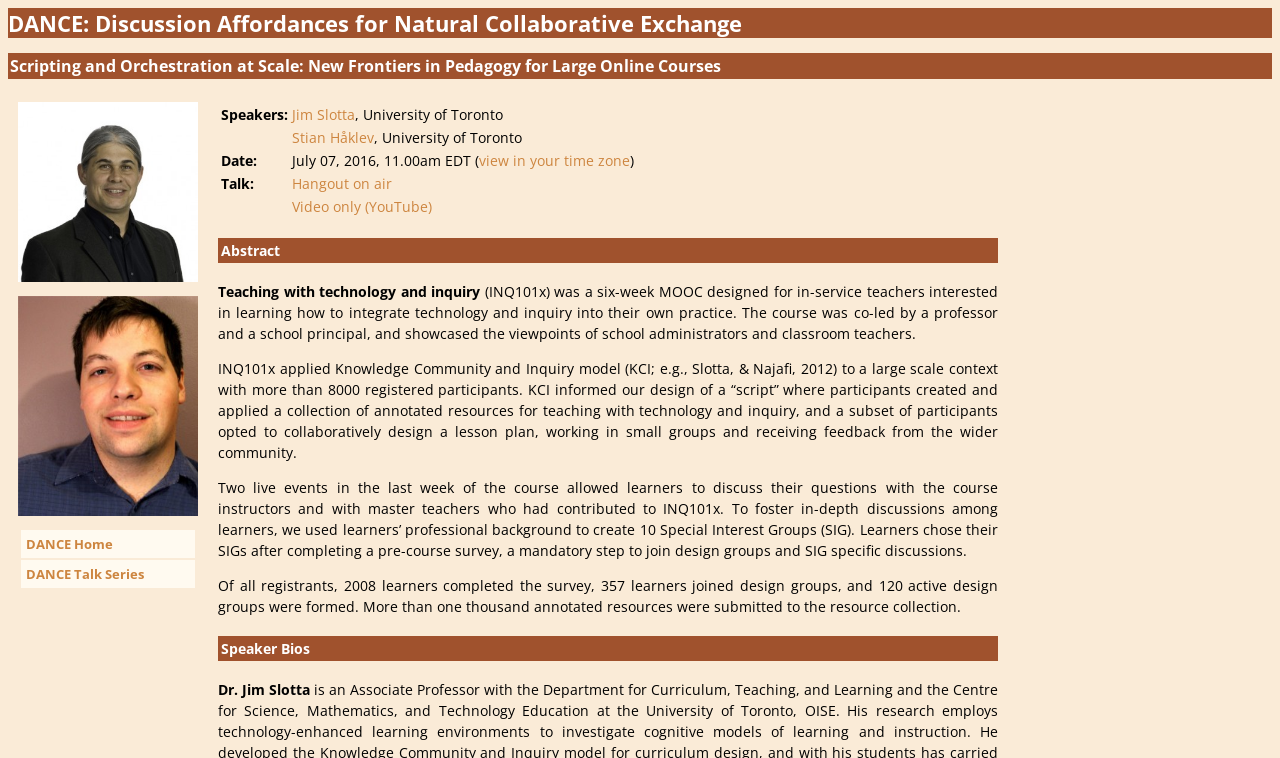Bounding box coordinates are specified in the format (top-left x, top-left y, bottom-right x, bottom-right y). All values are floating point numbers bounded between 0 and 1. Please provide the bounding box coordinate of the region this sentence describes: Family history and values

None